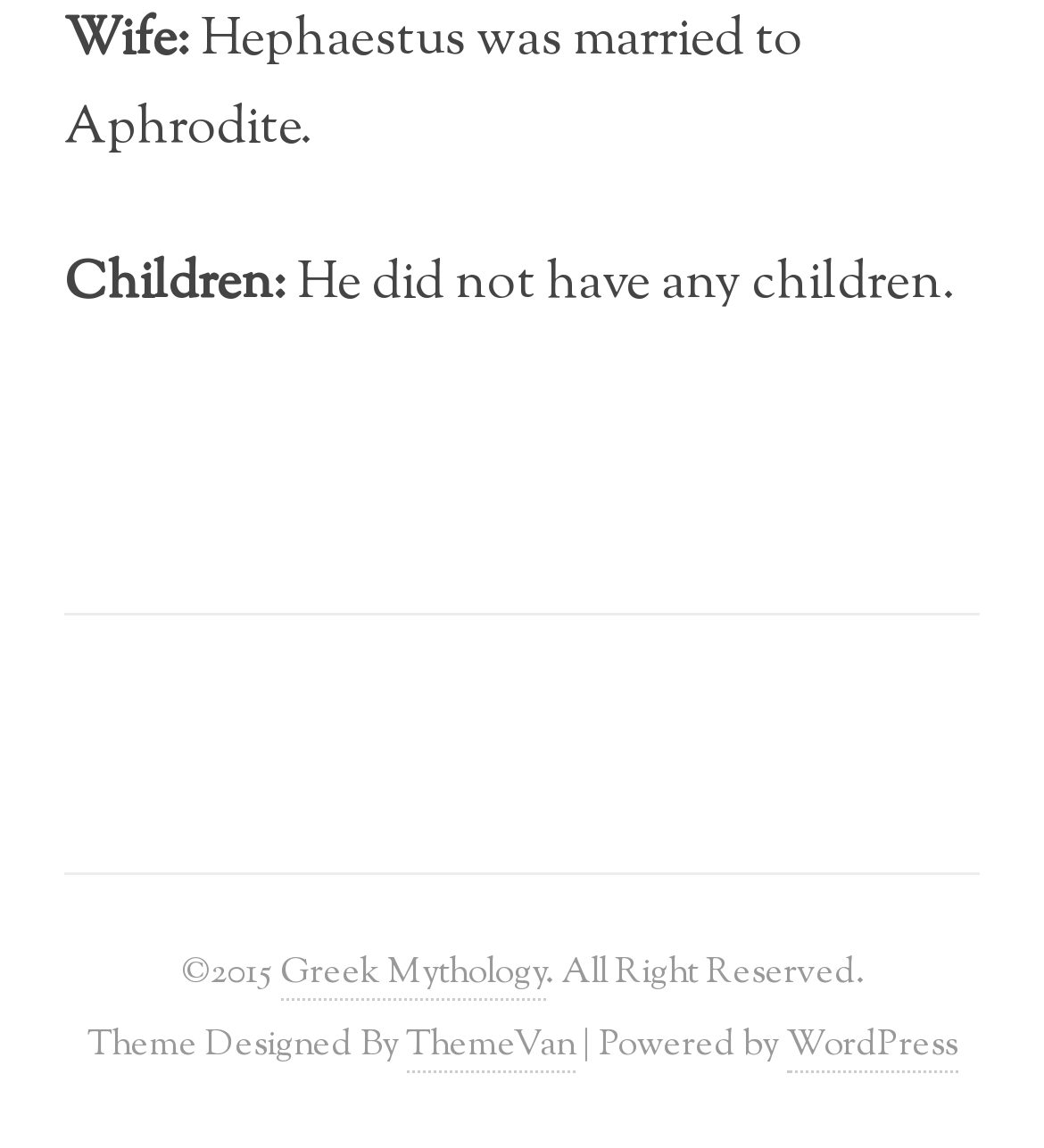What is the name of the theme designer?
Using the image as a reference, give a one-word or short phrase answer.

ThemeVan